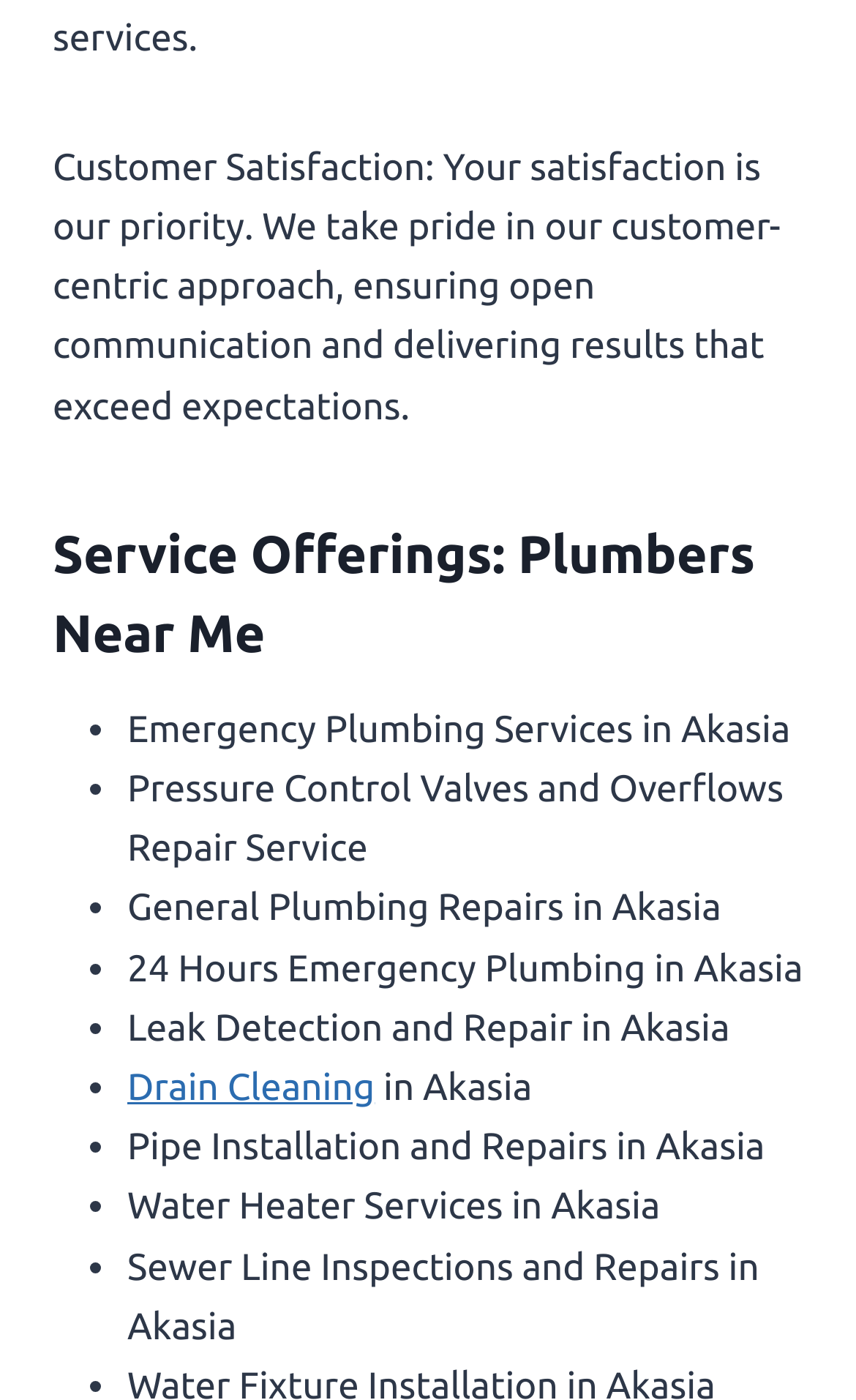Refer to the image and provide an in-depth answer to the question:
What is the main priority of the company?

The company's main priority is customer satisfaction, as stated in the static text at the top of the webpage, which says 'Customer Satisfaction: Your satisfaction is our priority. We take pride in our customer-centric approach, ensuring open communication and delivering results that exceed expectations.'